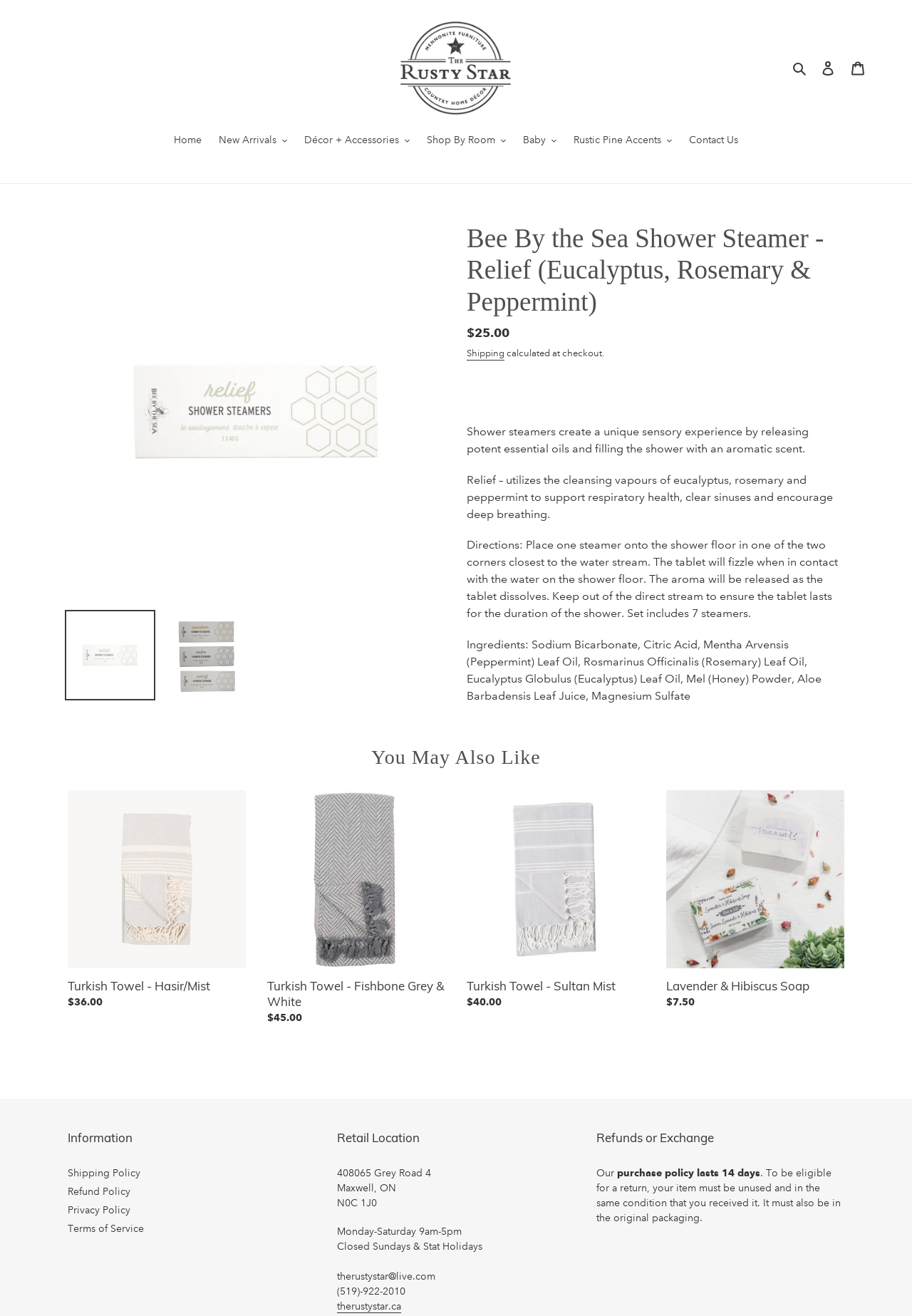What is the name of the product?
Based on the image, answer the question with as much detail as possible.

The name of the product can be found in the heading element with the text 'Bee By the Sea Shower Steamer - Relief (Eucalyptus, Rosemary & Peppermint)'.